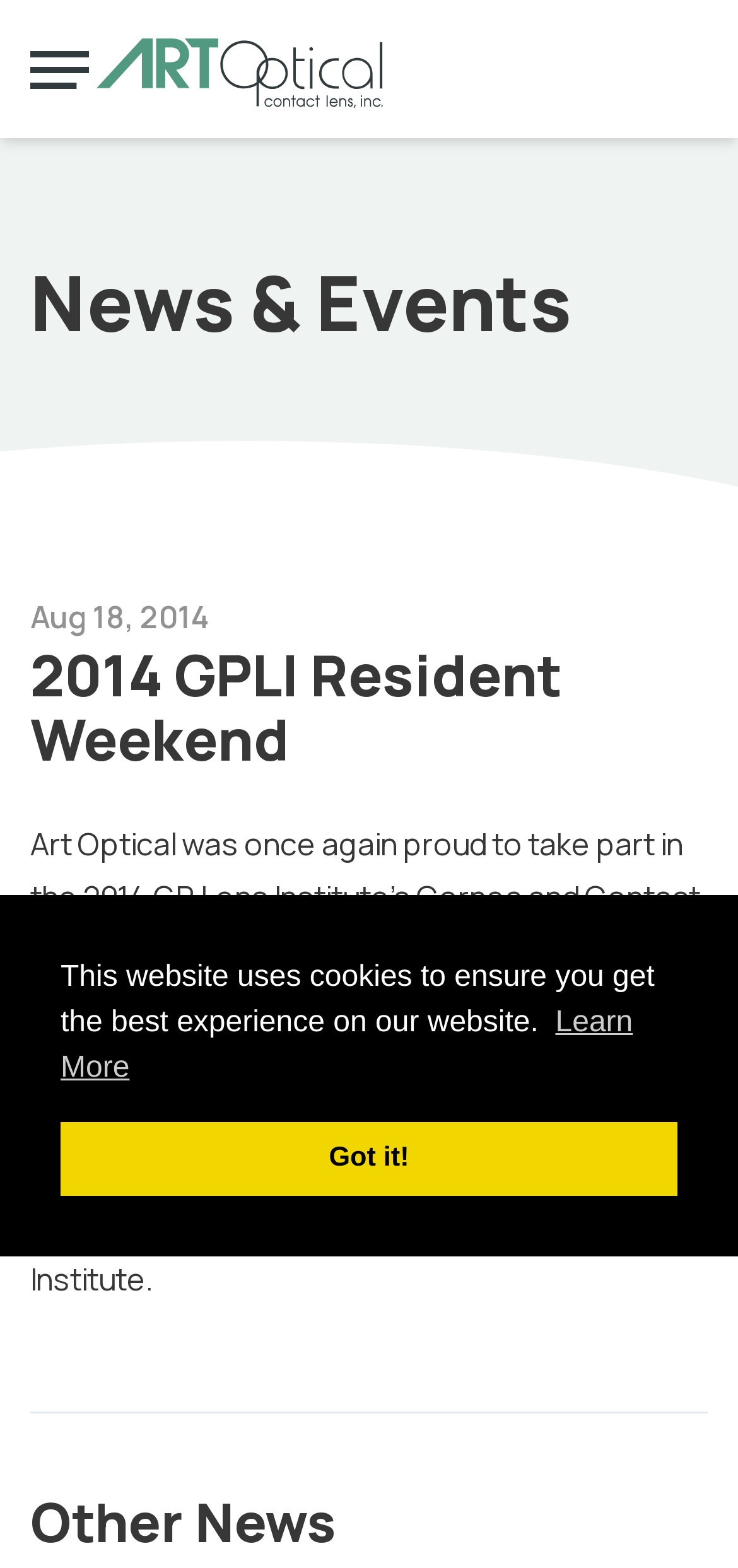Please analyze the image and give a detailed answer to the question:
What is the phone number for customer care?

I found the phone number by looking at the 'Customer Care Center' section, where it is listed as 'Phone: 1-800-253-9364'.